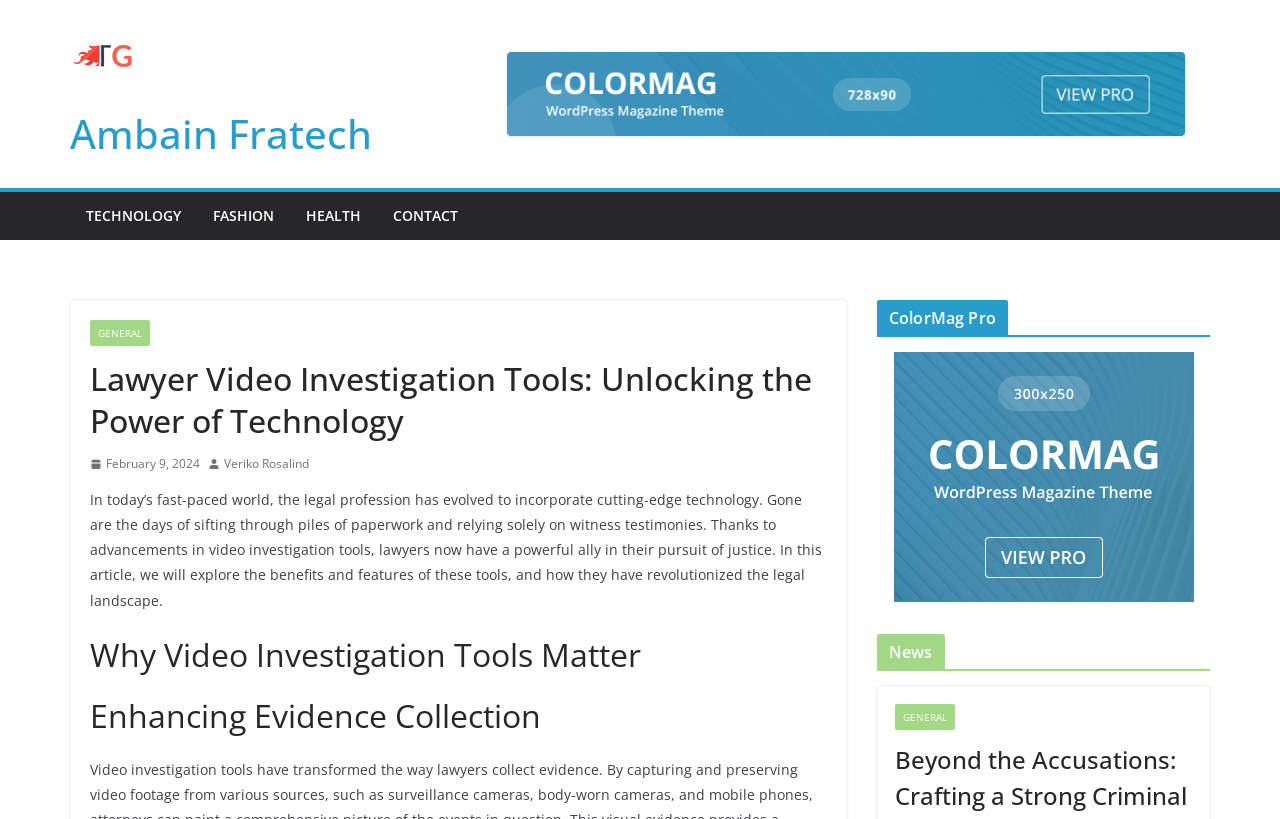Explain in detail what you observe on this webpage.

The webpage is about Lawyer Video Investigation Tools and its application in the legal profession. At the top left, there is a logo of Ambain Fratech, accompanied by a link to the same. Below the logo, there is a heading with the same name. 

On the top navigation bar, there are links to different categories, including TECHNOLOGY, FASHION, HEALTH, and CONTACT. The CONTACT link has a sub-link to GENERAL. 

Below the navigation bar, there is a header section with a heading that repeats the title of the webpage. This section also contains a link to a date, February 9, 2024, accompanied by a small image and a time element. 

To the right of the date link, there is another image, followed by a link to an author, Veriko Rosalind. 

The main content of the webpage starts below the header section. It begins with a paragraph of text that introduces the topic of video investigation tools in the legal profession. The text explains how these tools have revolutionized the legal landscape. 

Below the introductory paragraph, there are several headings, including "Why Video Investigation Tools Matter" and "Enhancing Evidence Collection". 

On the right side of the webpage, there is a complementary section with a heading "ColorMag Pro" and a link below it. Below this section, there is another heading "News" with a link to GENERAL.